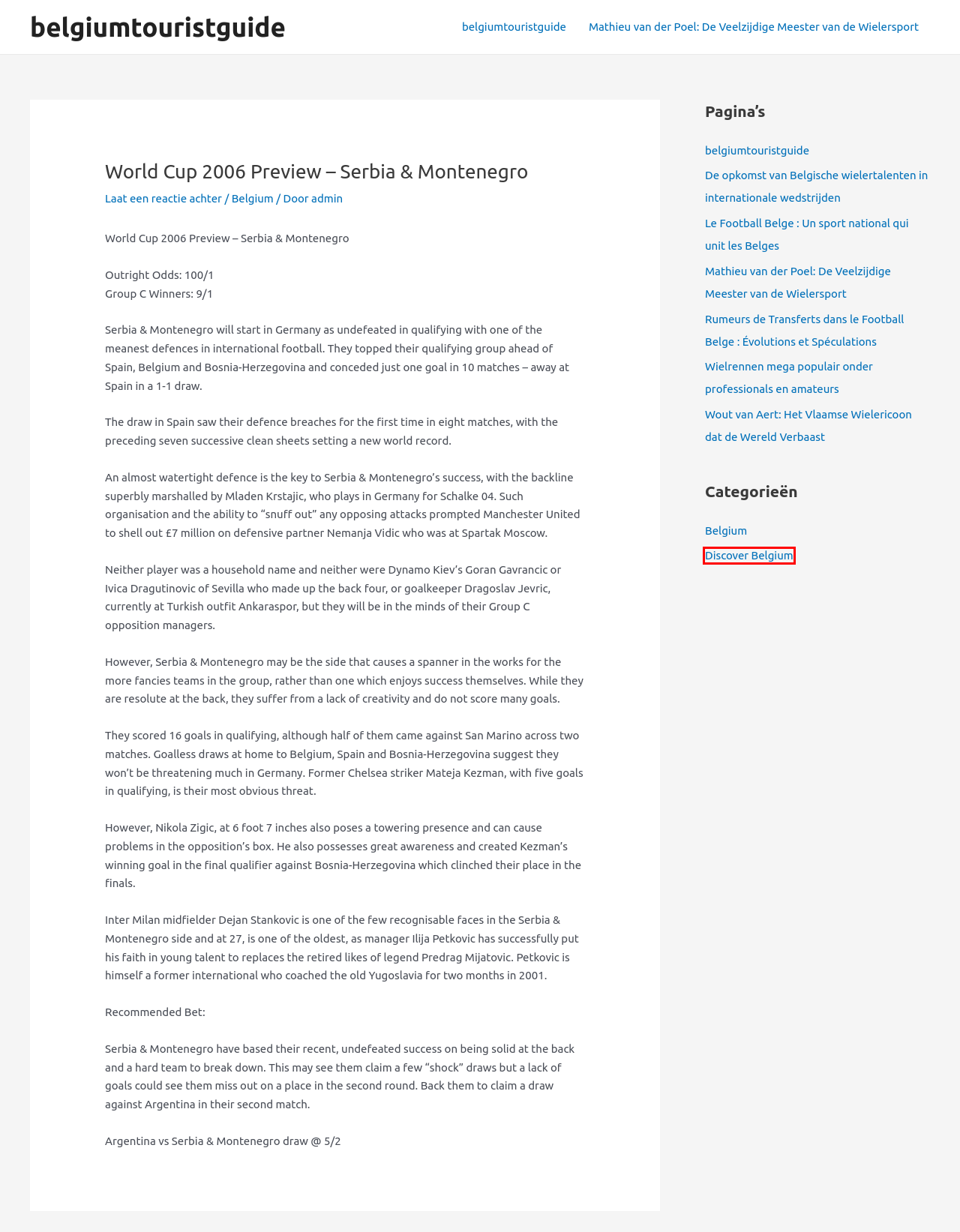Given a screenshot of a webpage with a red bounding box around an element, choose the most appropriate webpage description for the new page displayed after clicking the element within the bounding box. Here are the candidates:
A. Wout van Aert: Het Vlaamse Wielericoon dat de Wereld Verbaast – belgiumtouristguide
B. Mathieu van der Poel: De Veelzijdige Meester van de Wielersport – belgiumtouristguide
C. Belgium – belgiumtouristguide
D. Le Football Belge : Un sport national qui unit les Belges – belgiumtouristguide
E. belgiumtouristguide – belgiumtouristguide
F. Wielrennen mega populair onder professionals en amateurs – belgiumtouristguide
G. Discover Belgium – belgiumtouristguide
H. De opkomst van Belgische wielertalenten in internationale wedstrijden – belgiumtouristguide

G